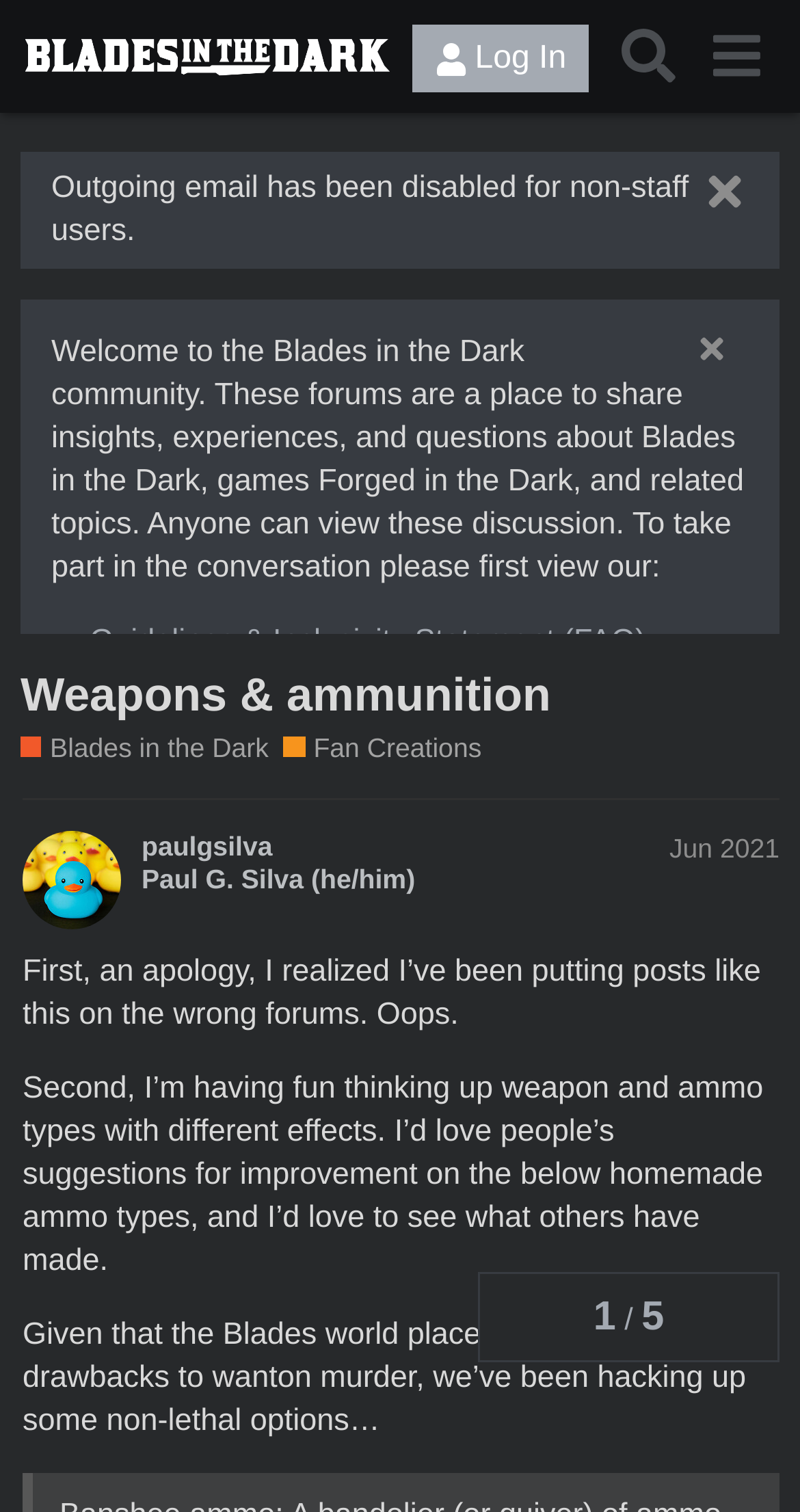Show me the bounding box coordinates of the clickable region to achieve the task as per the instruction: "View the 'Guidelines & Inclusivity Statement'".

[0.112, 0.412, 0.807, 0.435]